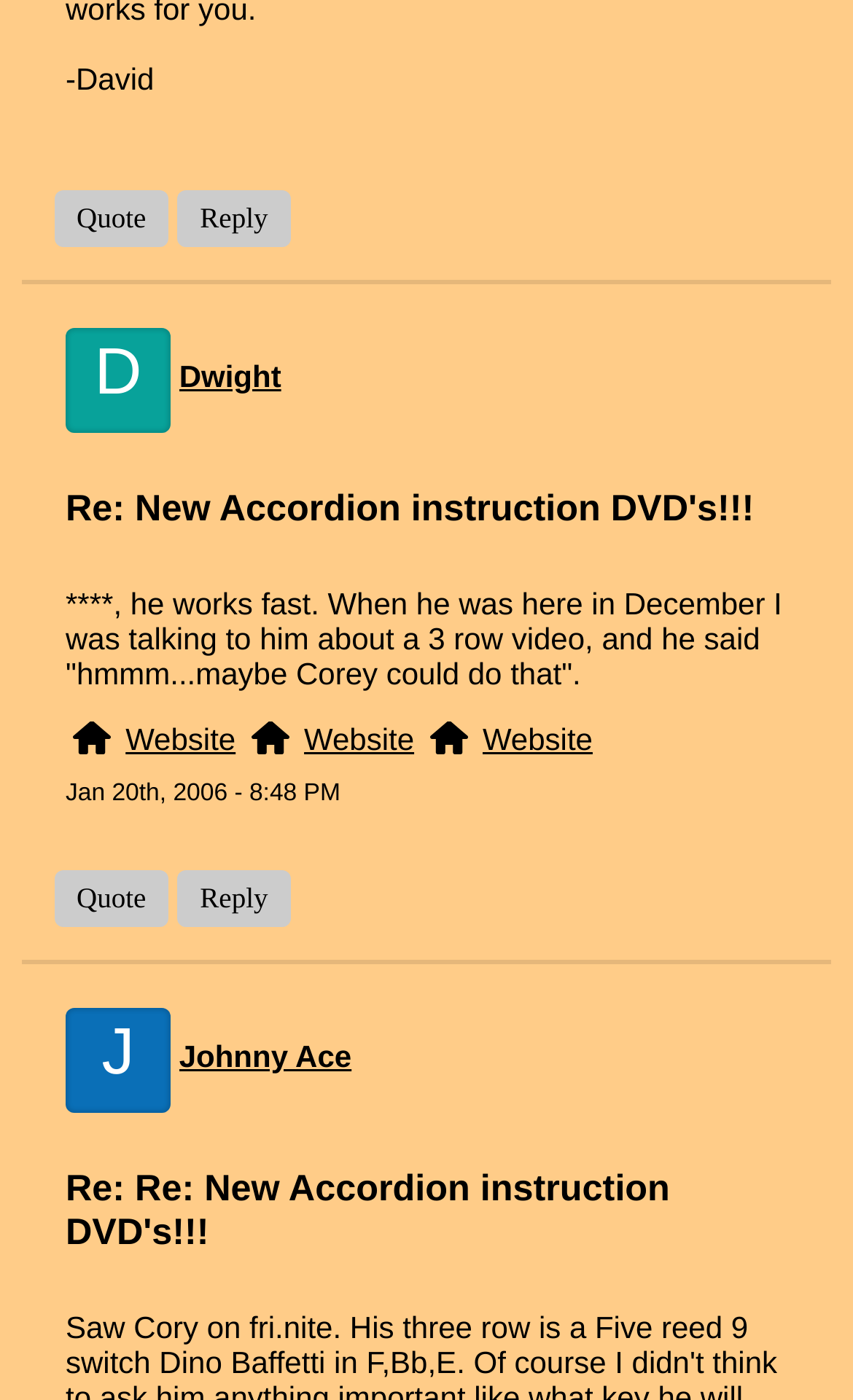How many links to a website are there?
Examine the webpage screenshot and provide an in-depth answer to the question.

I counted the number of links with the text 'Website' and found three of them.